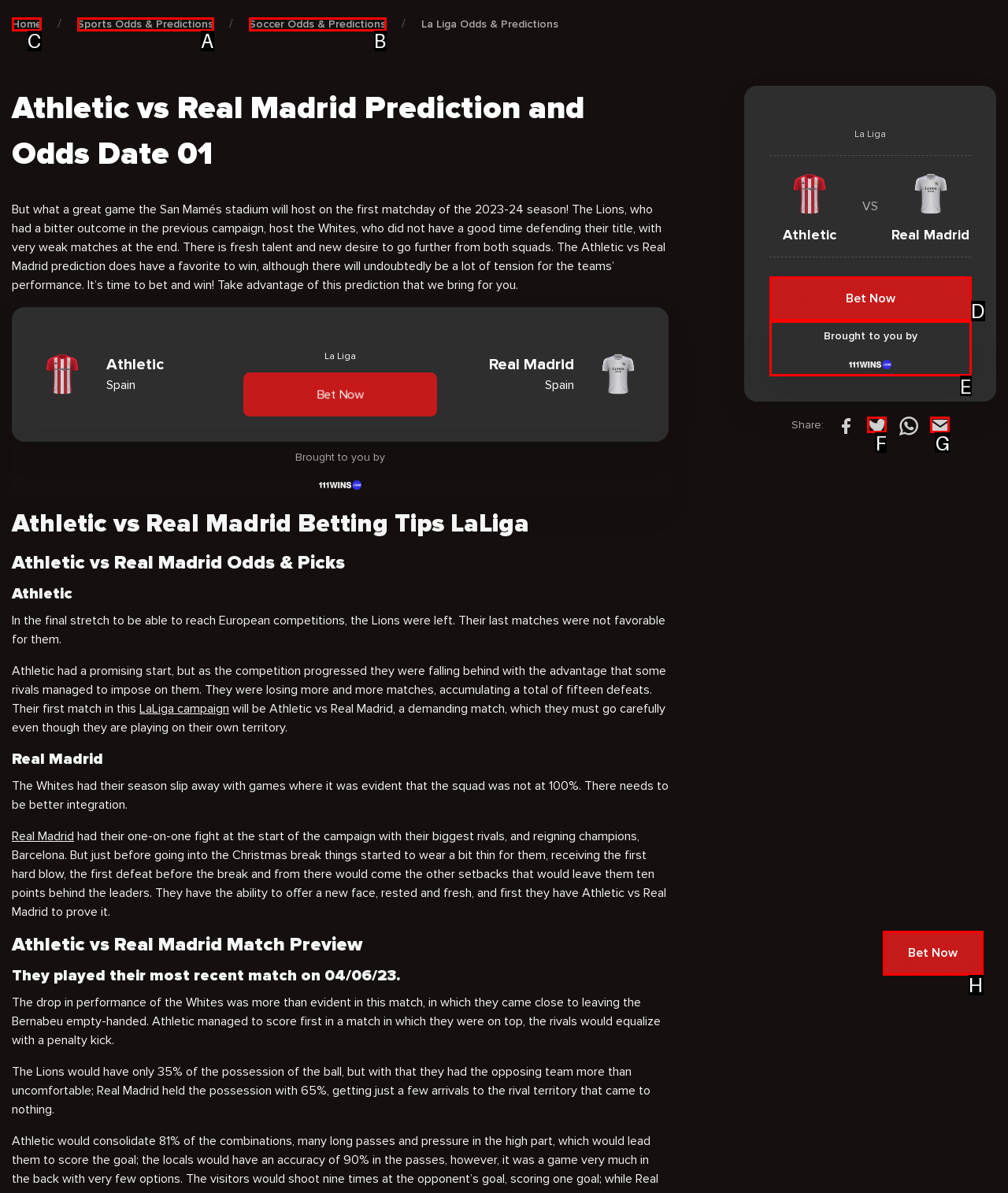From the given options, indicate the letter that corresponds to the action needed to complete this task: Click on 'Home'. Respond with only the letter.

C